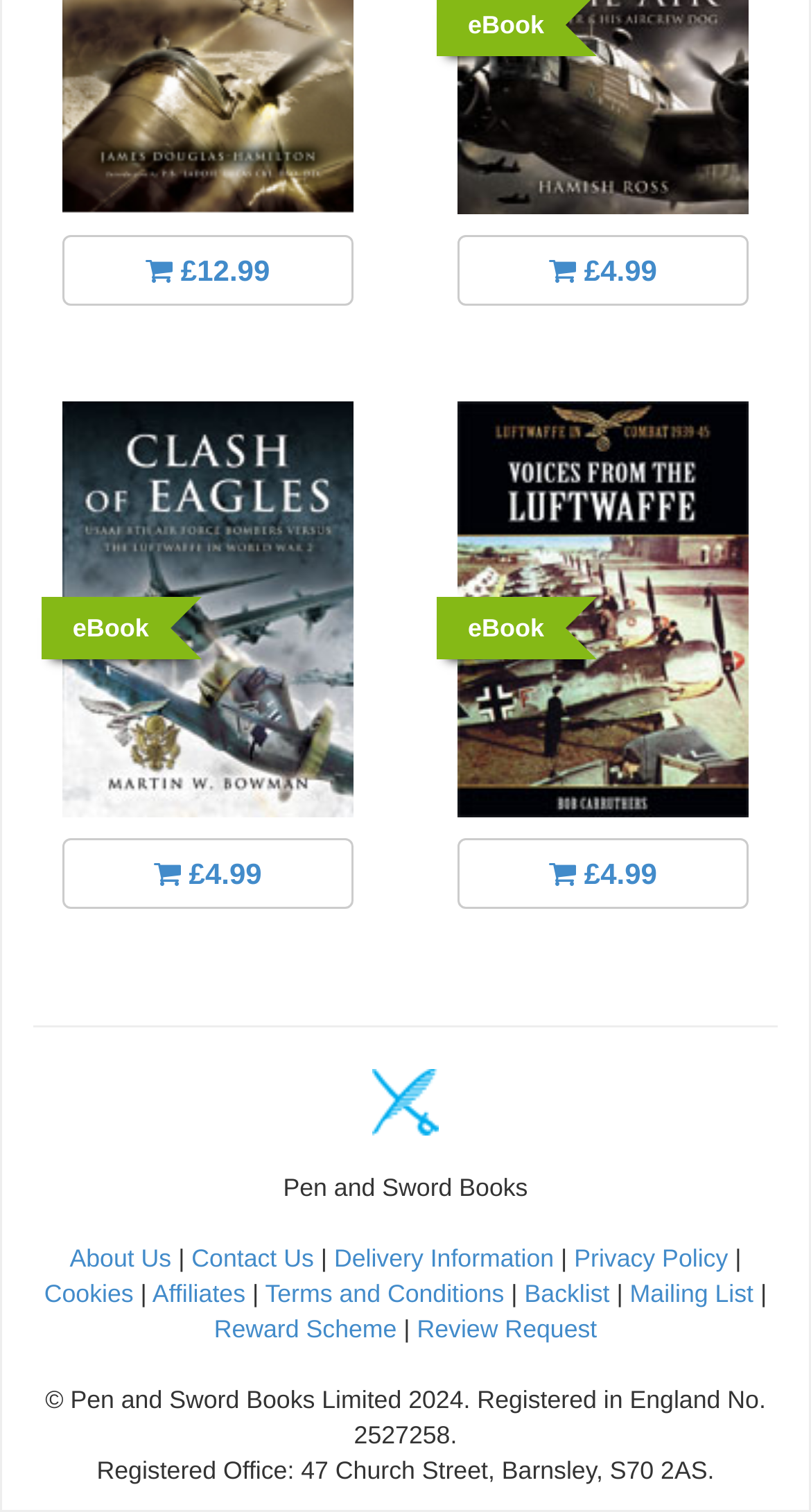Specify the bounding box coordinates of the area to click in order to follow the given instruction: "Go to About Us page."

[0.086, 0.822, 0.211, 0.842]